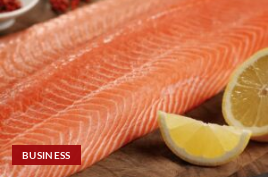What is accompanying the salmon?
Using the information from the image, provide a comprehensive answer to the question.

According to the caption, 'a few slices of bright yellow lemon' are accompanying the salmon, emphasizing its freshness and culinary appeal.